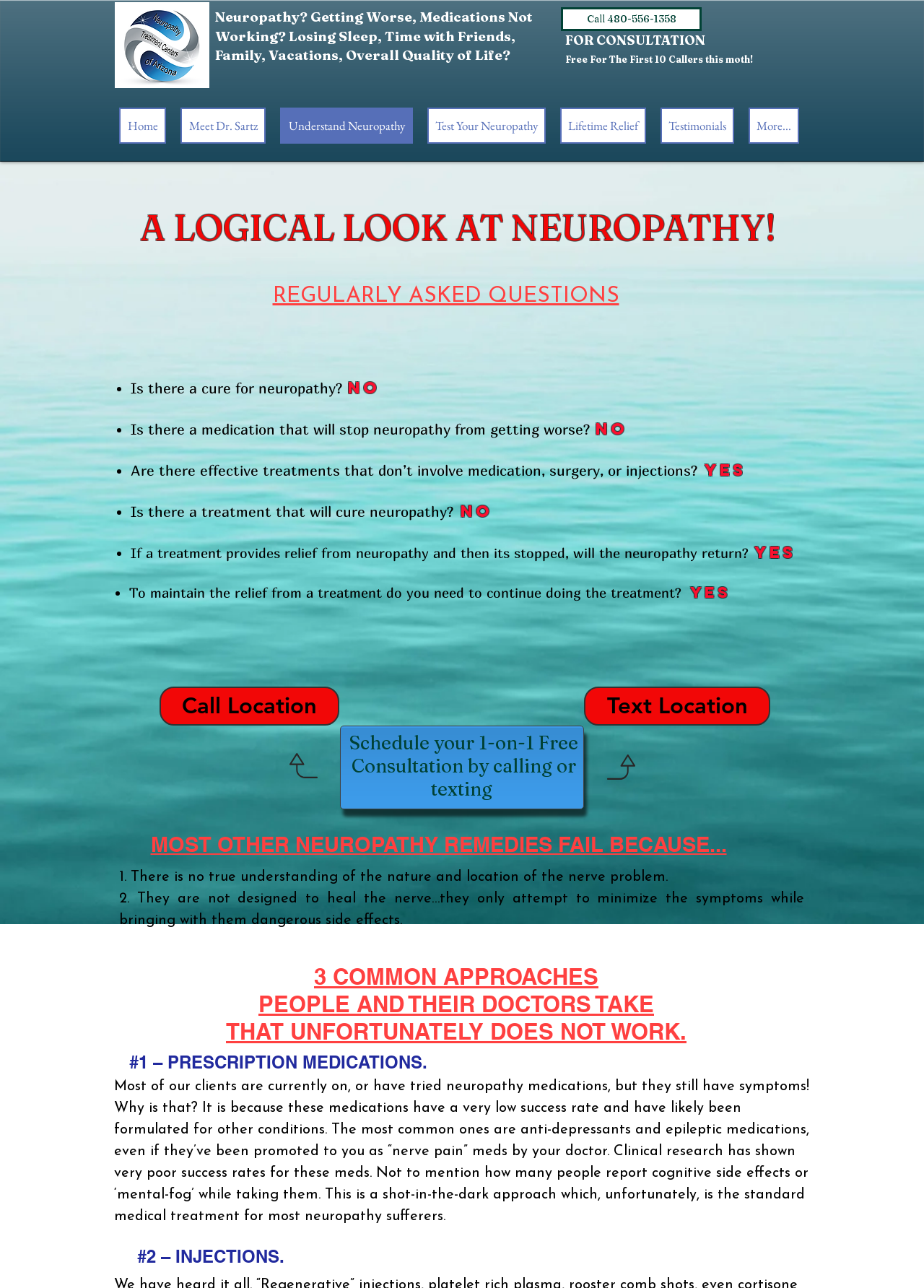Offer a detailed explanation of the webpage layout and contents.

This webpage is about understanding neuropathy and consultation services. At the top, there is a heading that asks a series of questions about neuropathy, including whether it's getting worse, and whether medications are not working. Below this, there is a call-to-action to call a phone number for a free consultation. 

On the left side of the page, there is a navigation menu with links to different sections of the website, including the home page, a page about Dr. Sartz, and a page about understanding neuropathy. 

The main content of the page is divided into several sections. The first section has a heading that says "A LOGICAL LOOK AT NEUROPATHY!" and is followed by a series of questions and answers about neuropathy, including whether there is a cure, whether medications can stop it from getting worse, and whether there are effective treatments that don't involve medication, surgery, or injections. 

Below this, there is another section with a heading that says "REGULARLY ASKED QUESTIONS" and is followed by a list of questions and answers about neuropathy treatments, including whether a treatment can provide permanent relief and whether it needs to be continued to maintain the relief.

Further down the page, there is a section that encourages visitors to schedule a free consultation by calling or texting a phone number. 

The final section of the page has a heading that says "MOST OTHER NEUROPATHY REMEDIES FAIL BECAUSE..." and is followed by a list of reasons why other approaches to treating neuropathy may not work, including a lack of understanding of the nature and location of the nerve problem, and the use of medications that only attempt to minimize symptoms while bringing dangerous side effects. This section also discusses three common approaches that people and their doctors take that unfortunately do not work, including prescription medications and injections.